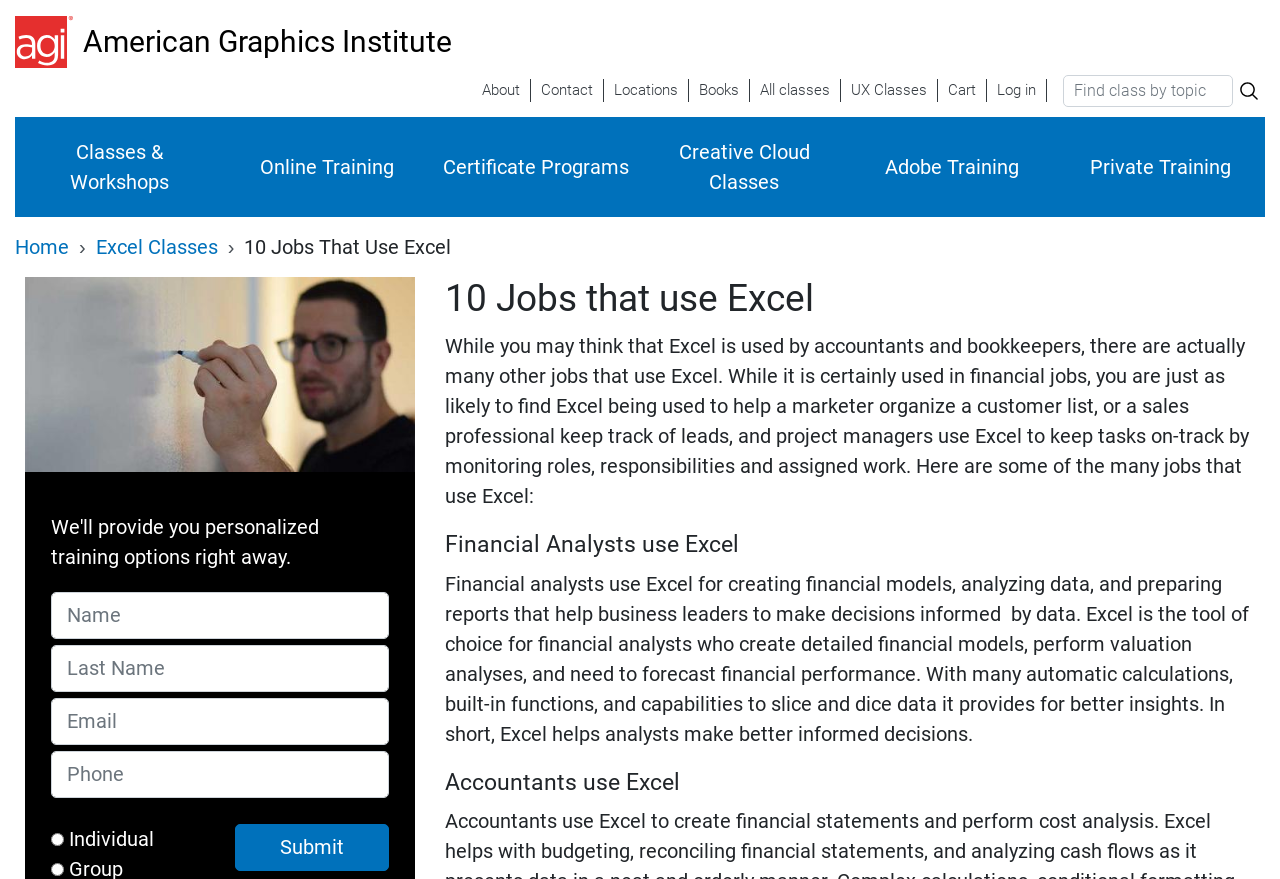What is the topic of the webpage?
Answer with a single word or phrase, using the screenshot for reference.

Jobs that use Excel